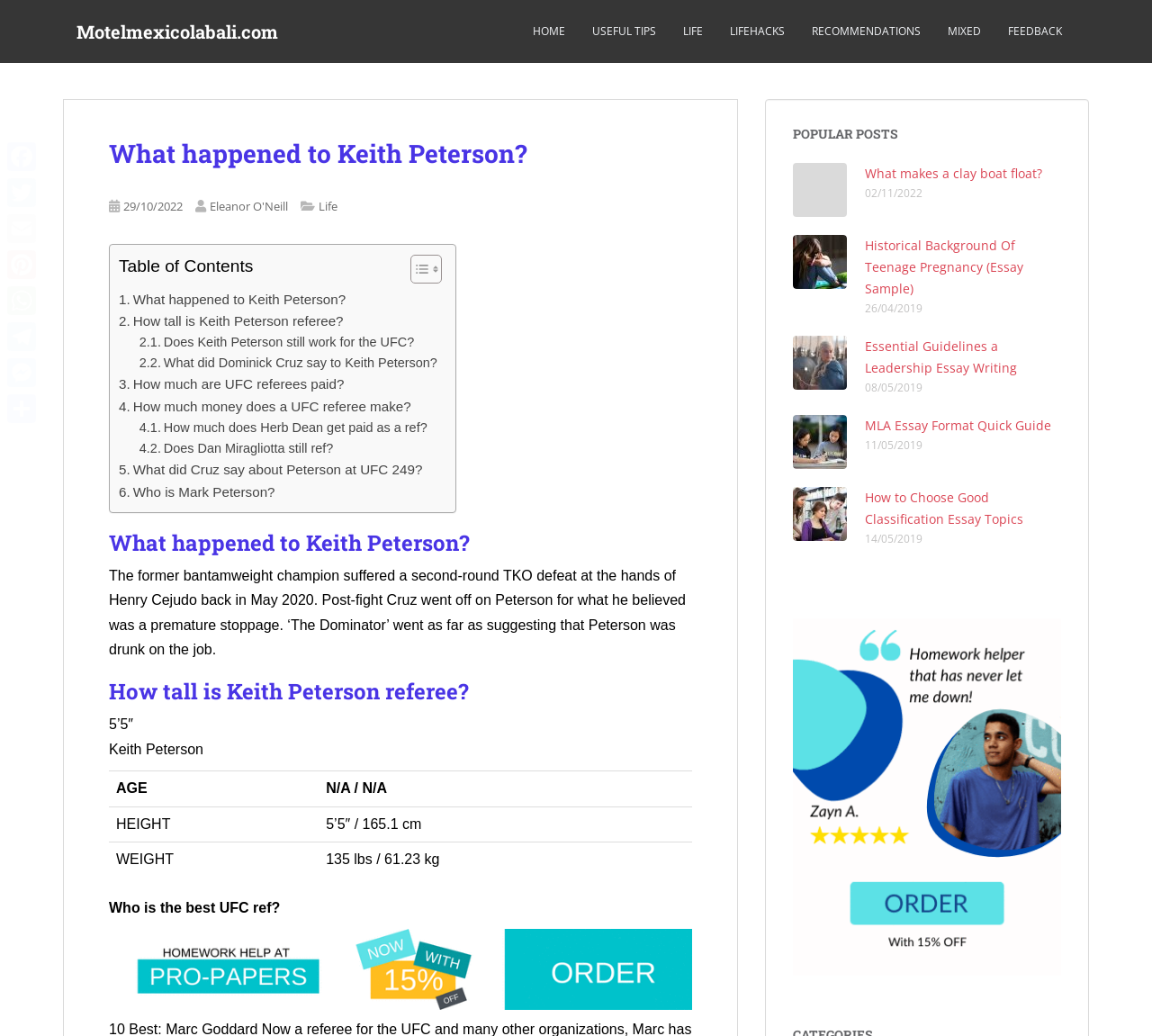Pinpoint the bounding box coordinates of the element that must be clicked to accomplish the following instruction: "Check the 'Table of Contents'". The coordinates should be in the format of four float numbers between 0 and 1, i.e., [left, top, right, bottom].

[0.103, 0.245, 0.38, 0.279]